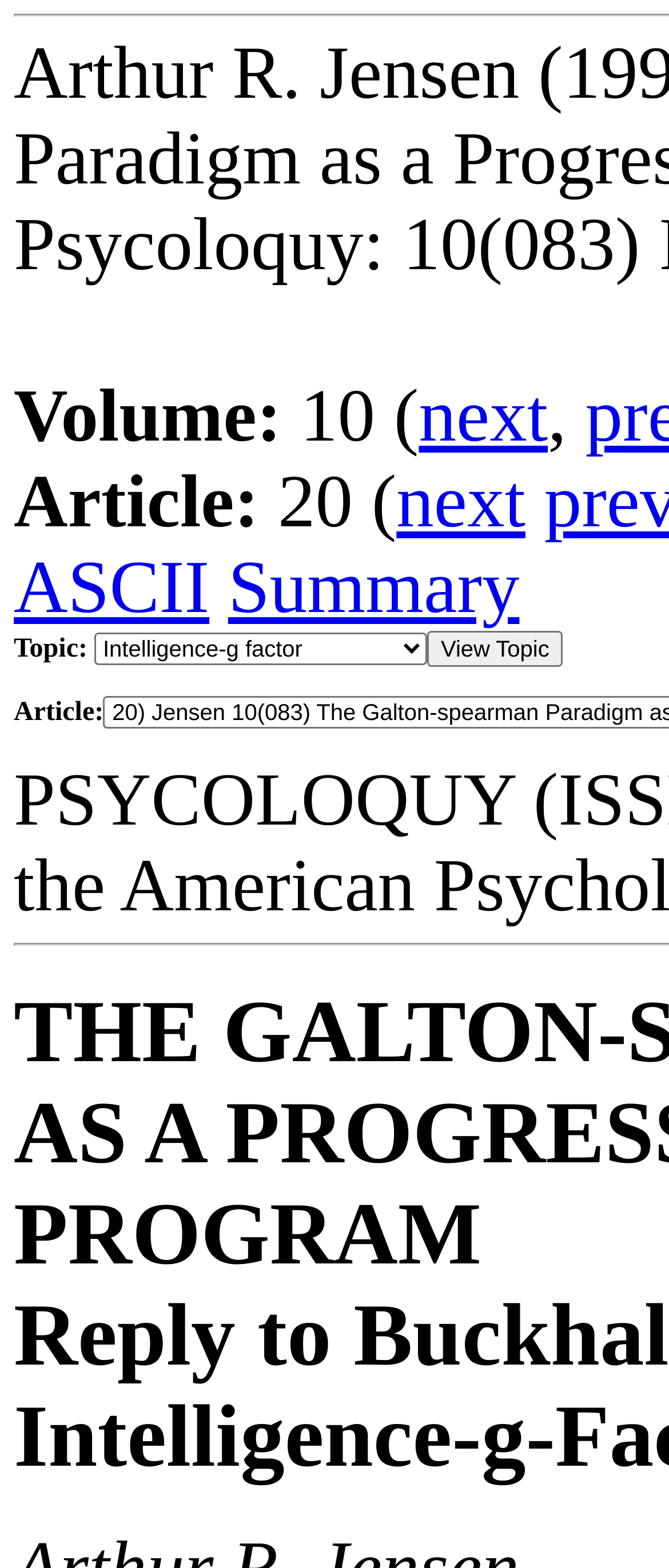What is the volume number?
Ensure your answer is thorough and detailed.

I found the volume number by looking at the text 'Volume: 10' located at the top of the webpage.